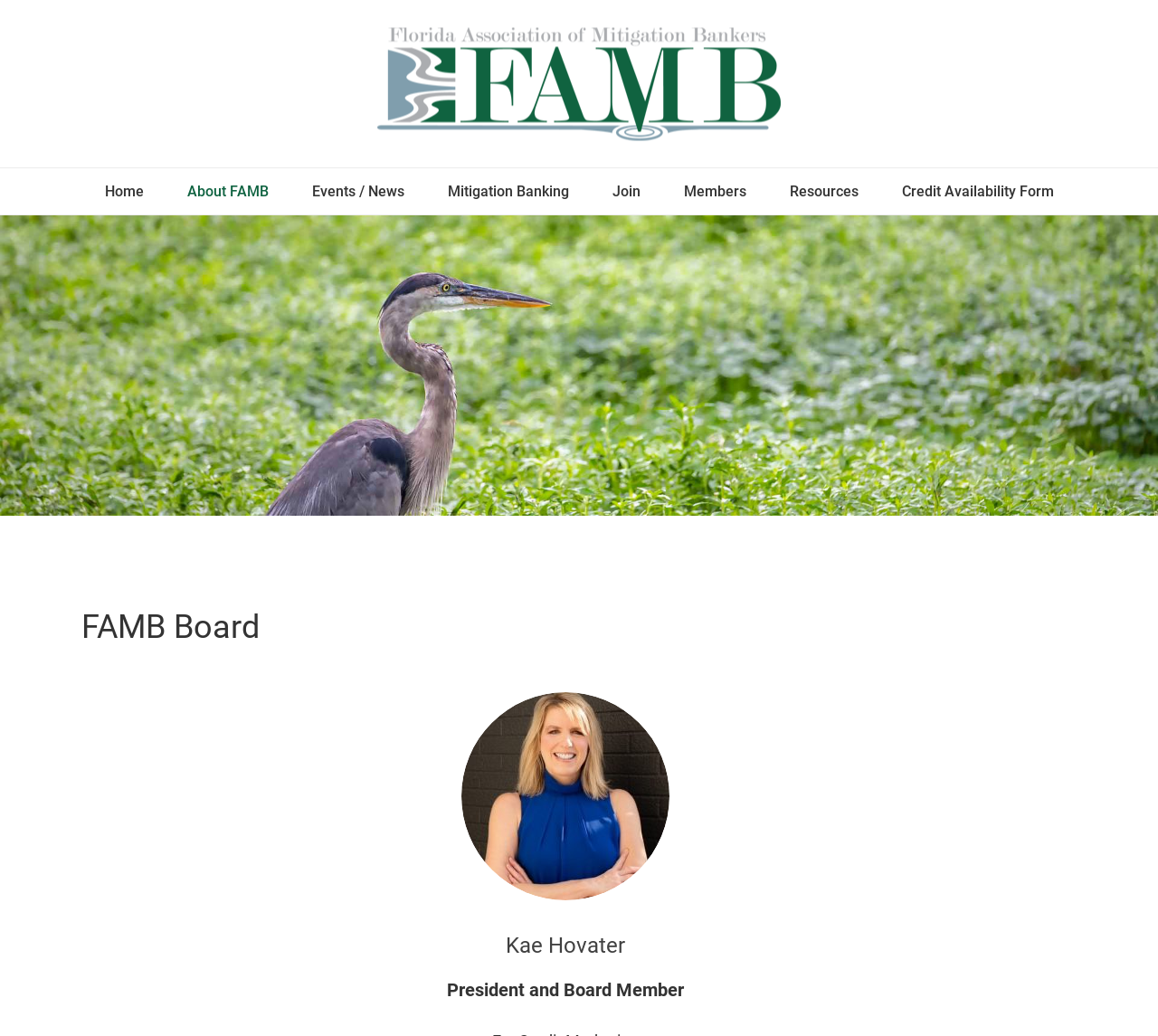How many links are in the top navigation bar?
Using the screenshot, give a one-word or short phrase answer.

9